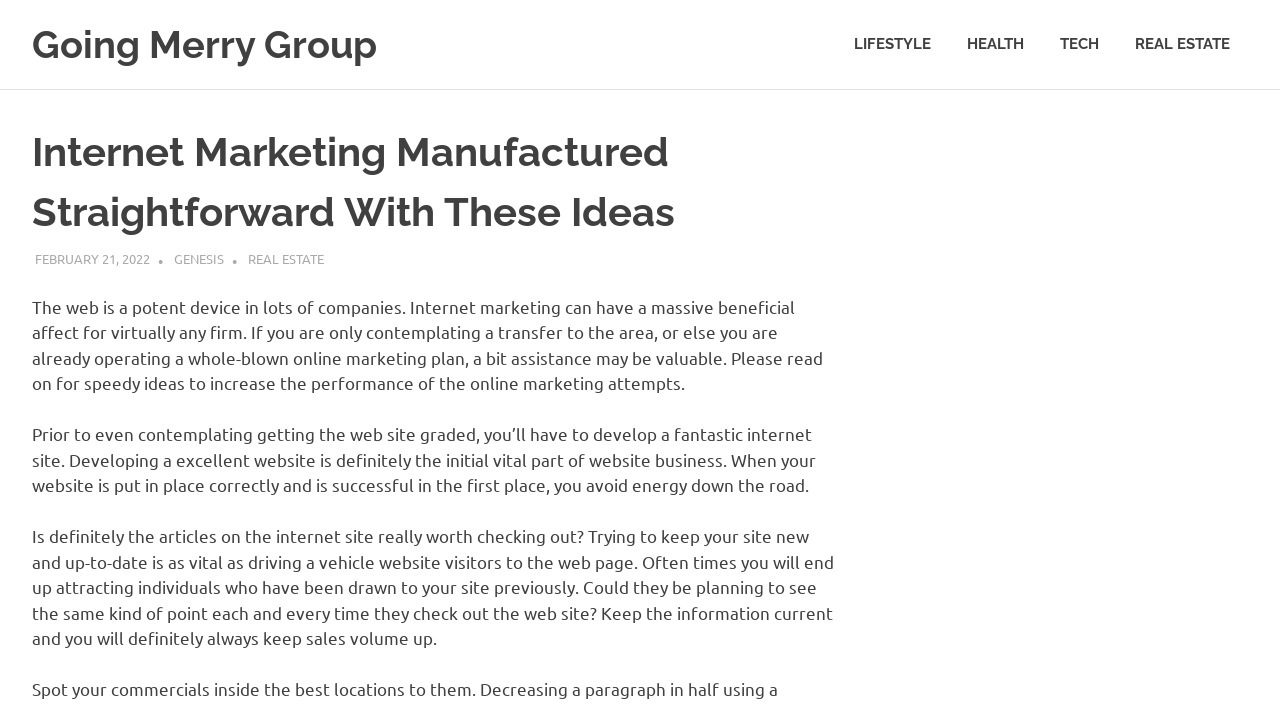Determine the bounding box coordinates of the section I need to click to execute the following instruction: "Click on LIFESTYLE". Provide the coordinates as four float numbers between 0 and 1, i.e., [left, top, right, bottom].

[0.653, 0.022, 0.741, 0.104]